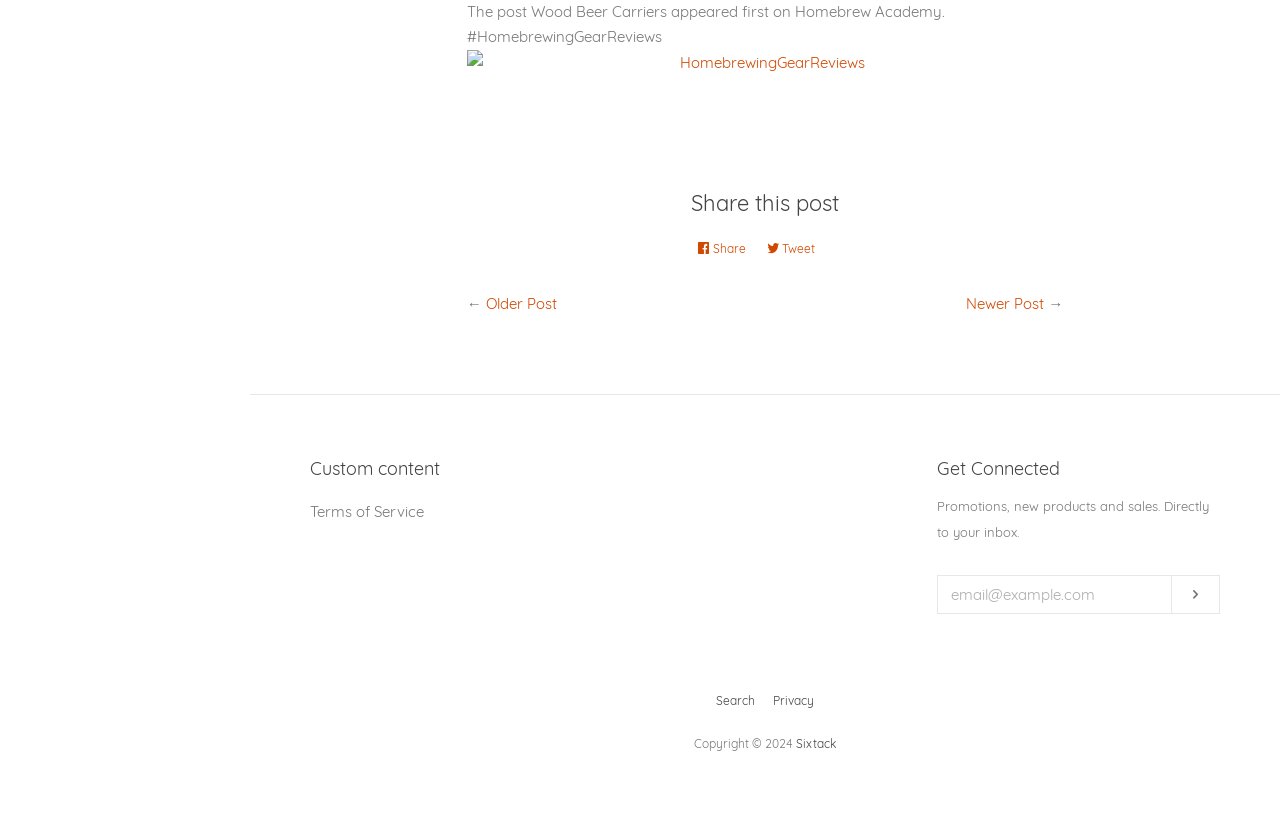What is the copyright year of the website?
Please utilize the information in the image to give a detailed response to the question.

The copyright information is located at the bottom of the webpage, and it states 'Copyright © 2024', indicating that the copyright year of the website is 2024.